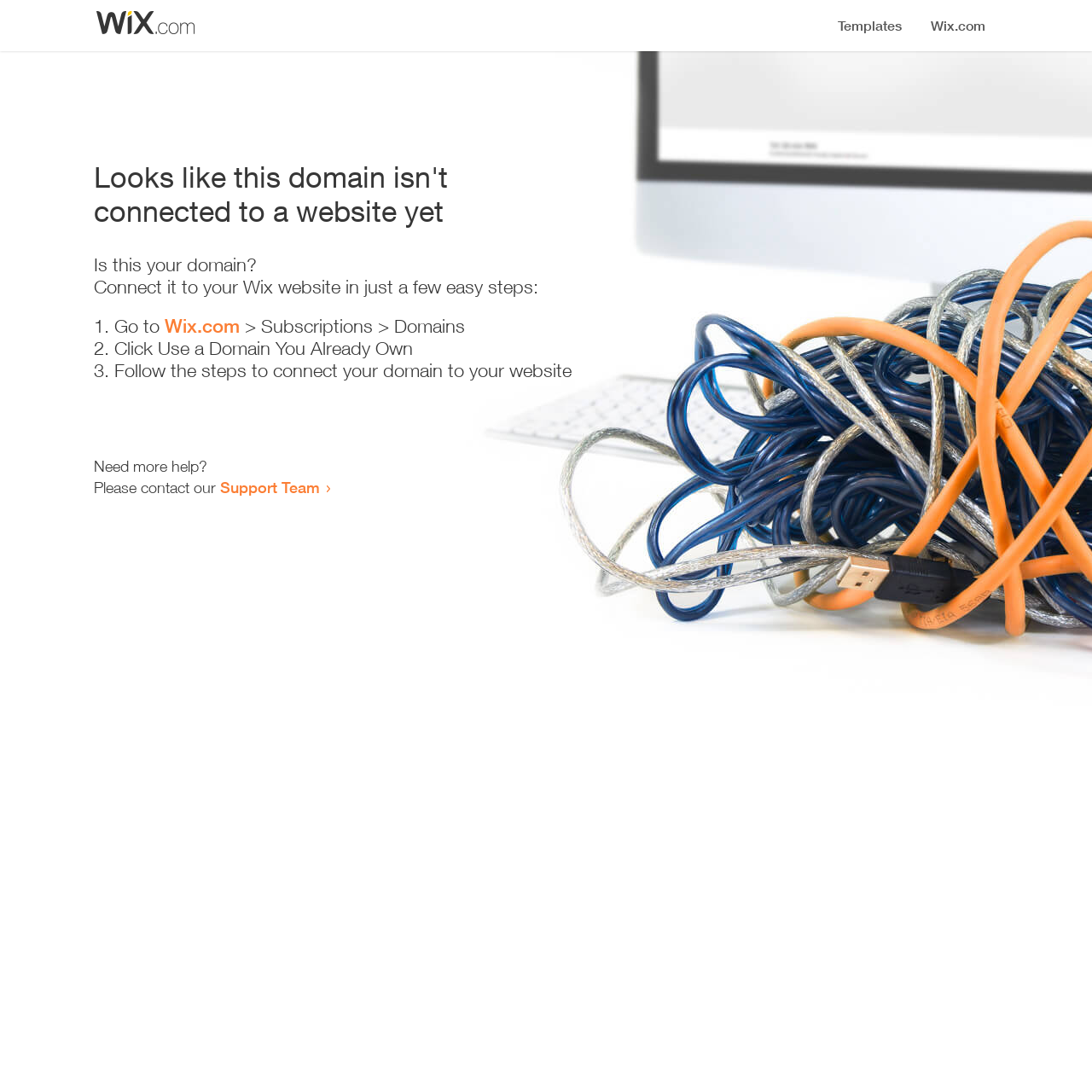Generate the main heading text from the webpage.

Looks like this domain isn't
connected to a website yet